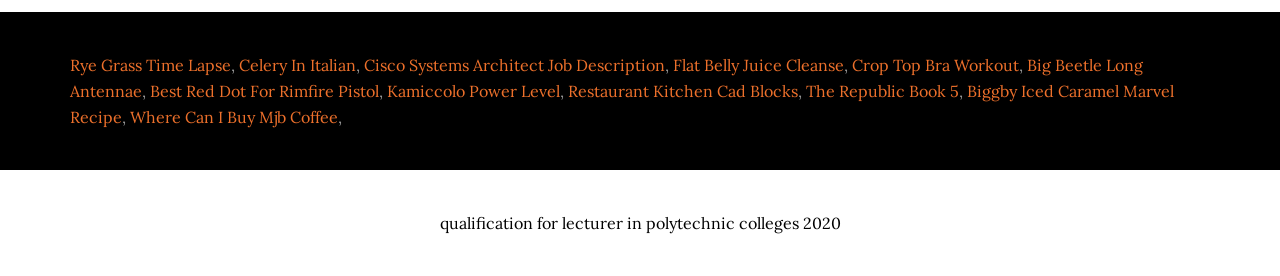Please give a short response to the question using one word or a phrase:
How many links are on the webpage?

14